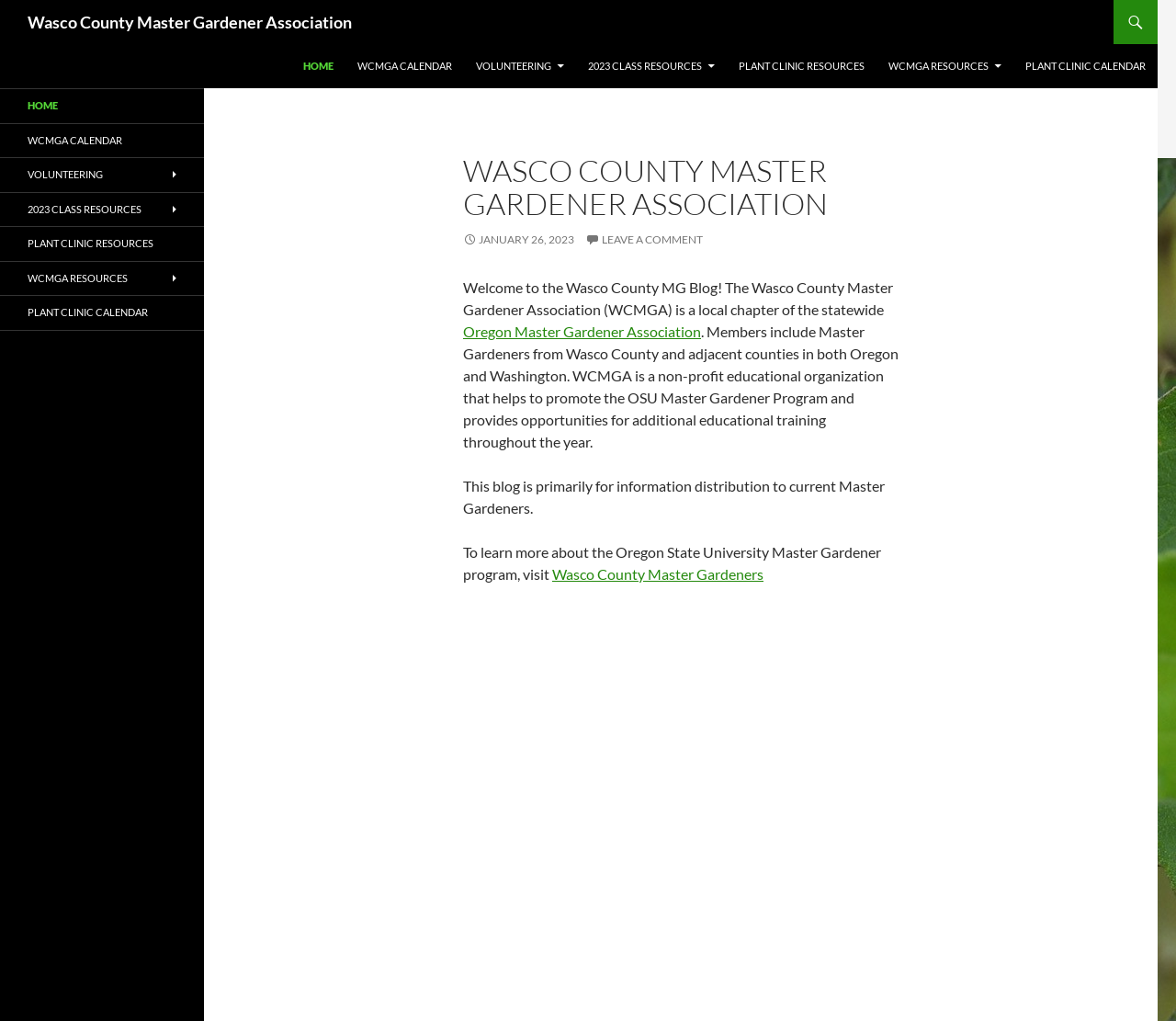Identify the bounding box for the described UI element. Provide the coordinates in (top-left x, top-left y, bottom-right x, bottom-right y) format with values ranging from 0 to 1: January 26, 2023

[0.394, 0.228, 0.488, 0.241]